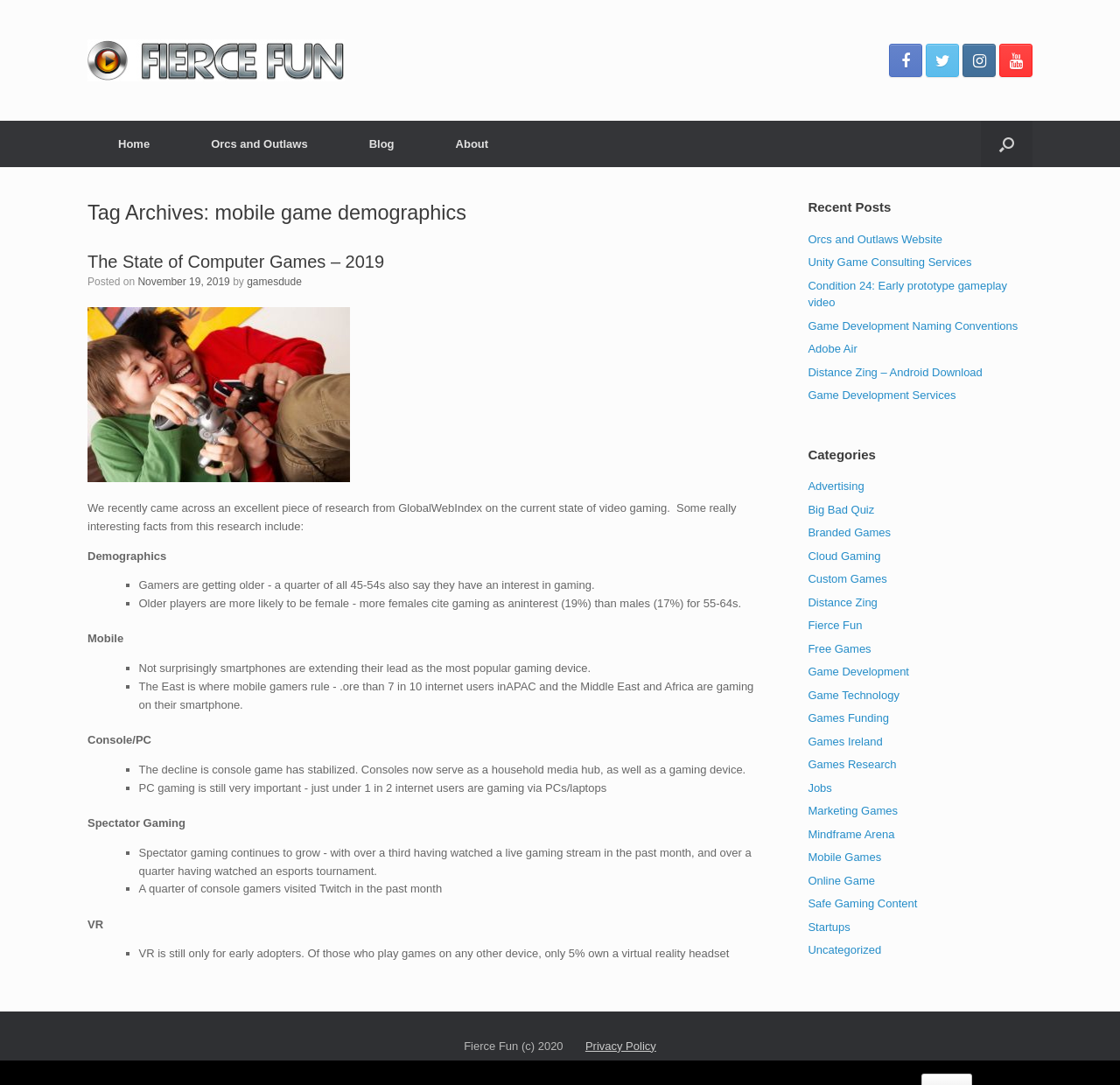Summarize the webpage in an elaborate manner.

The webpage is about Fierce Fun, a game development company, and it appears to be a blog or news archive page. At the top, there is a logo of Fierce Fun, and next to it, there are several social media links. Below the logo, there is a navigation menu with links to Home, Orcs and Outlaws, Blog, and About.

The main content of the page is an article titled "The State of Computer Games – 2019". The article discusses the current state of the video game industry, citing research from GlobalWebIndex. The article is divided into sections, including Demographics, Mobile, Console/PC, Spectator Gaming, and VR. Each section provides interesting facts and statistics about the gaming industry.

To the right of the article, there is a sidebar with a heading "Recent Posts" and a list of links to other articles on the website. Below the Recent Posts section, there is a "Categories" section with links to various categories, such as Advertising, Big Bad Quiz, Branded Games, and more.

Throughout the page, there are several images, including a logo of Fierce Fun and an image related to game research. The overall layout of the page is clean and easy to navigate, with clear headings and concise text.